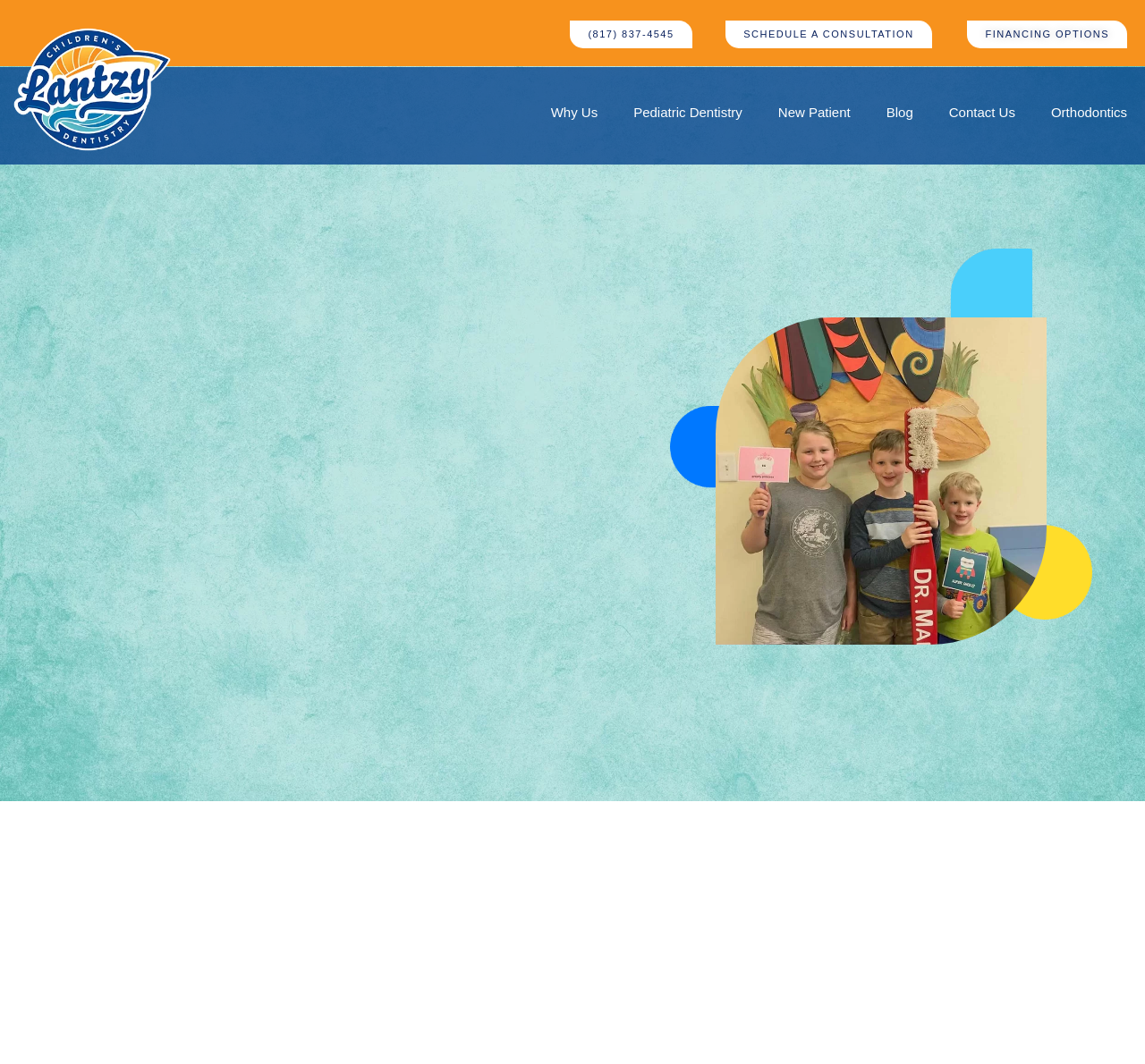Determine the bounding box coordinates for the clickable element to execute this instruction: "View financing options". Provide the coordinates as four float numbers between 0 and 1, i.e., [left, top, right, bottom].

[0.845, 0.019, 0.984, 0.045]